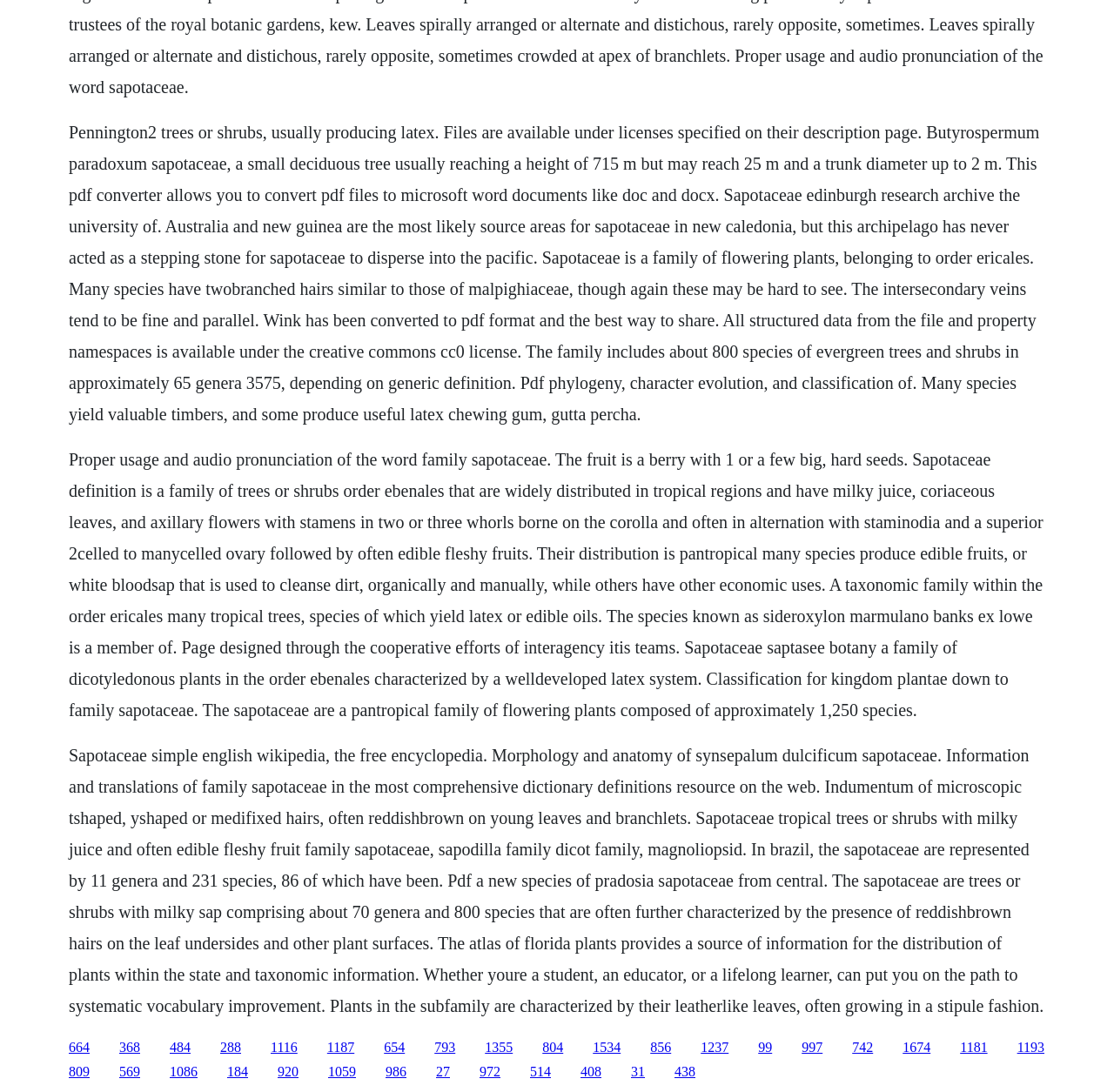Provide a one-word or short-phrase answer to the question:
What is the fruit of Sapotaceae like?

A berry with 1 or a few big, hard seeds